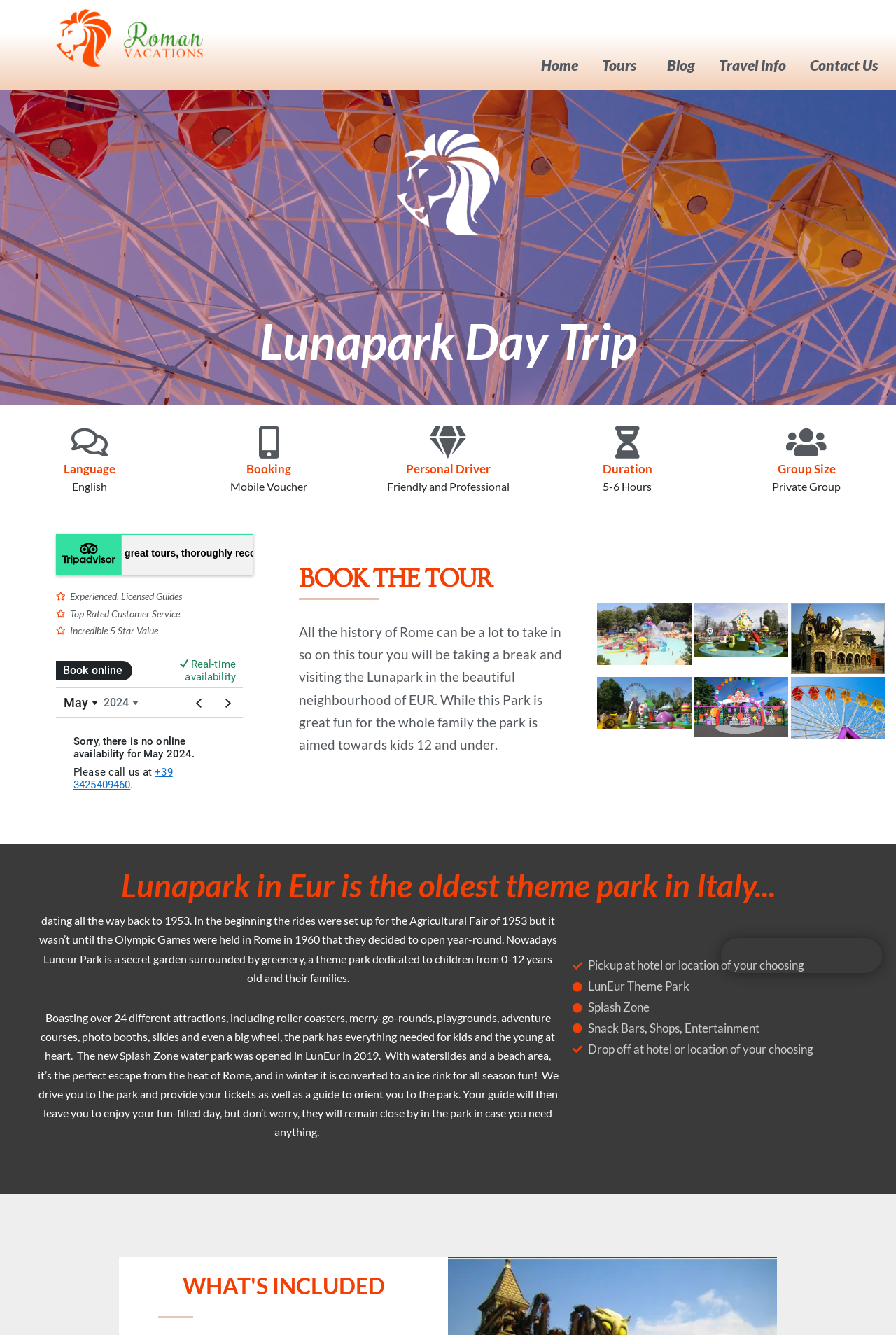What is the name of the water park opened in 2019?
Based on the screenshot, respond with a single word or phrase.

Splash Zone